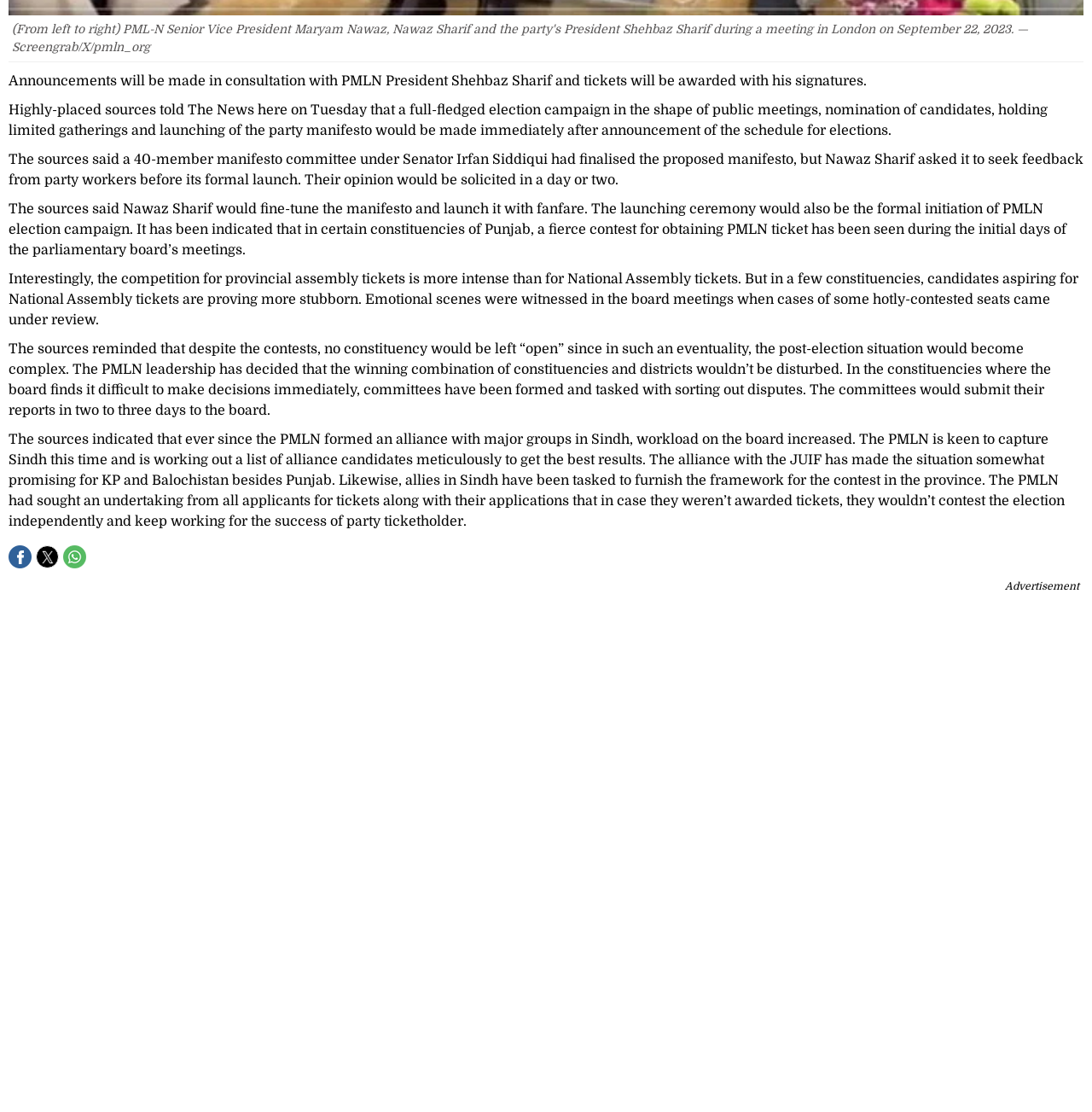What is the PMLN's goal in Sindh?
Craft a detailed and extensive response to the question.

The answer can be found in the eighth StaticText element, which mentions 'The PMLN is keen to capture Sindh this time and is working out a list of alliance candidates meticulously to get the best results.'